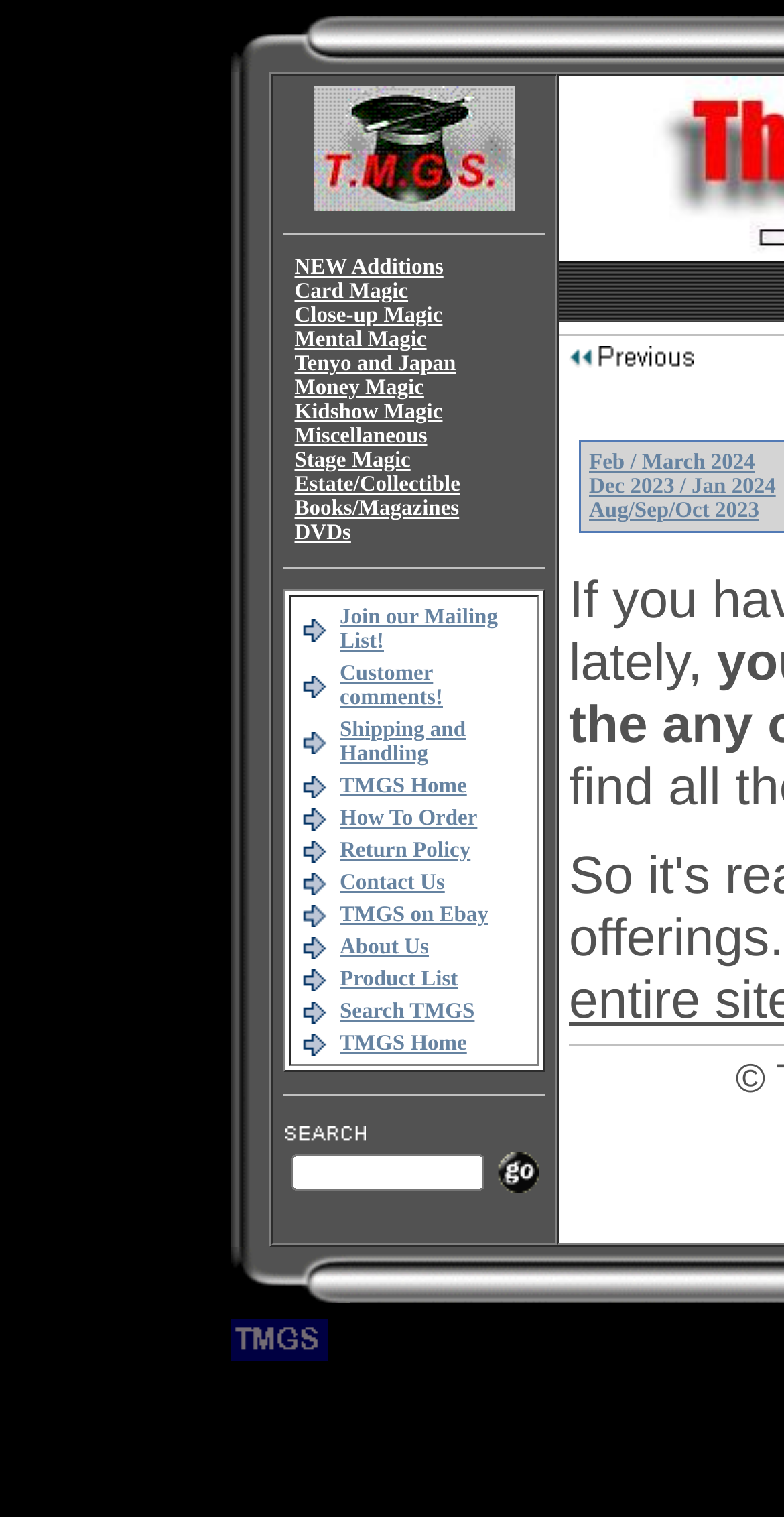Please pinpoint the bounding box coordinates for the region I should click to adhere to this instruction: "Click on the 'Join our Mailing List!' link".

[0.433, 0.399, 0.635, 0.431]